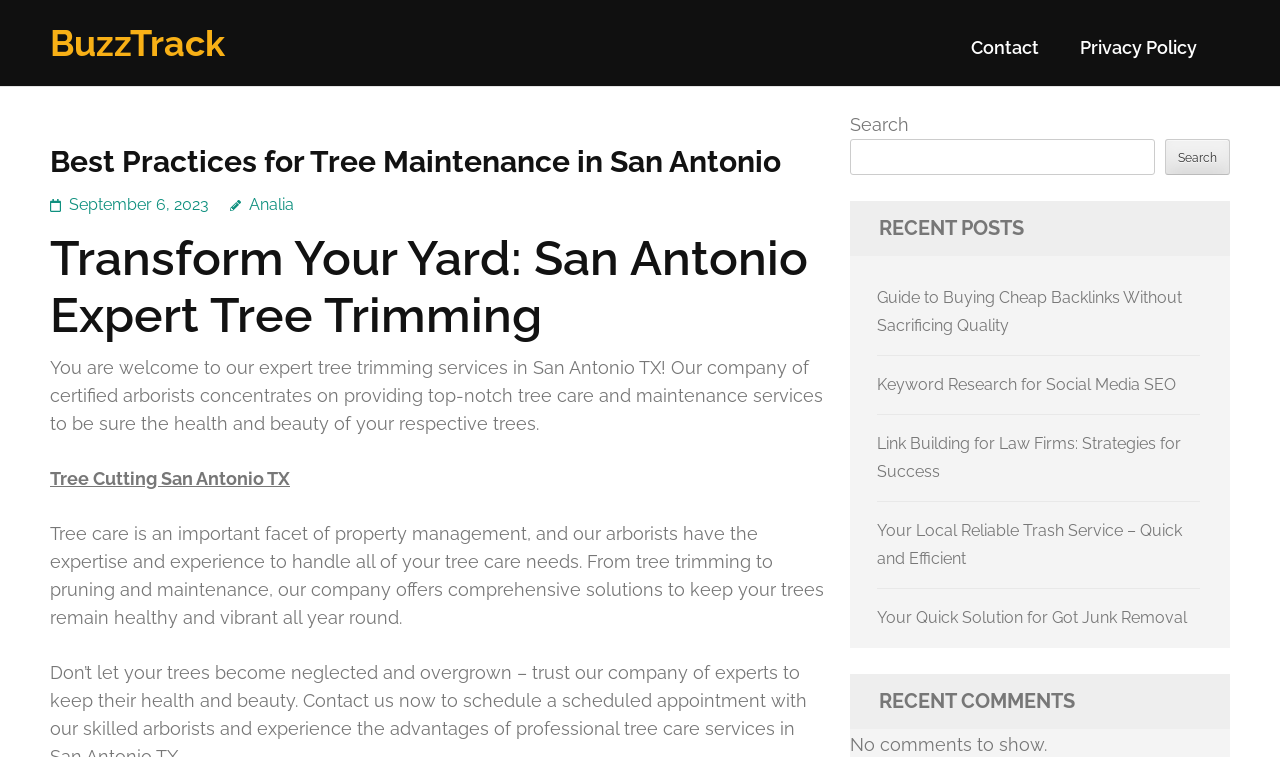Locate the bounding box coordinates of the clickable area needed to fulfill the instruction: "Check recent comments".

[0.664, 0.89, 0.961, 0.963]